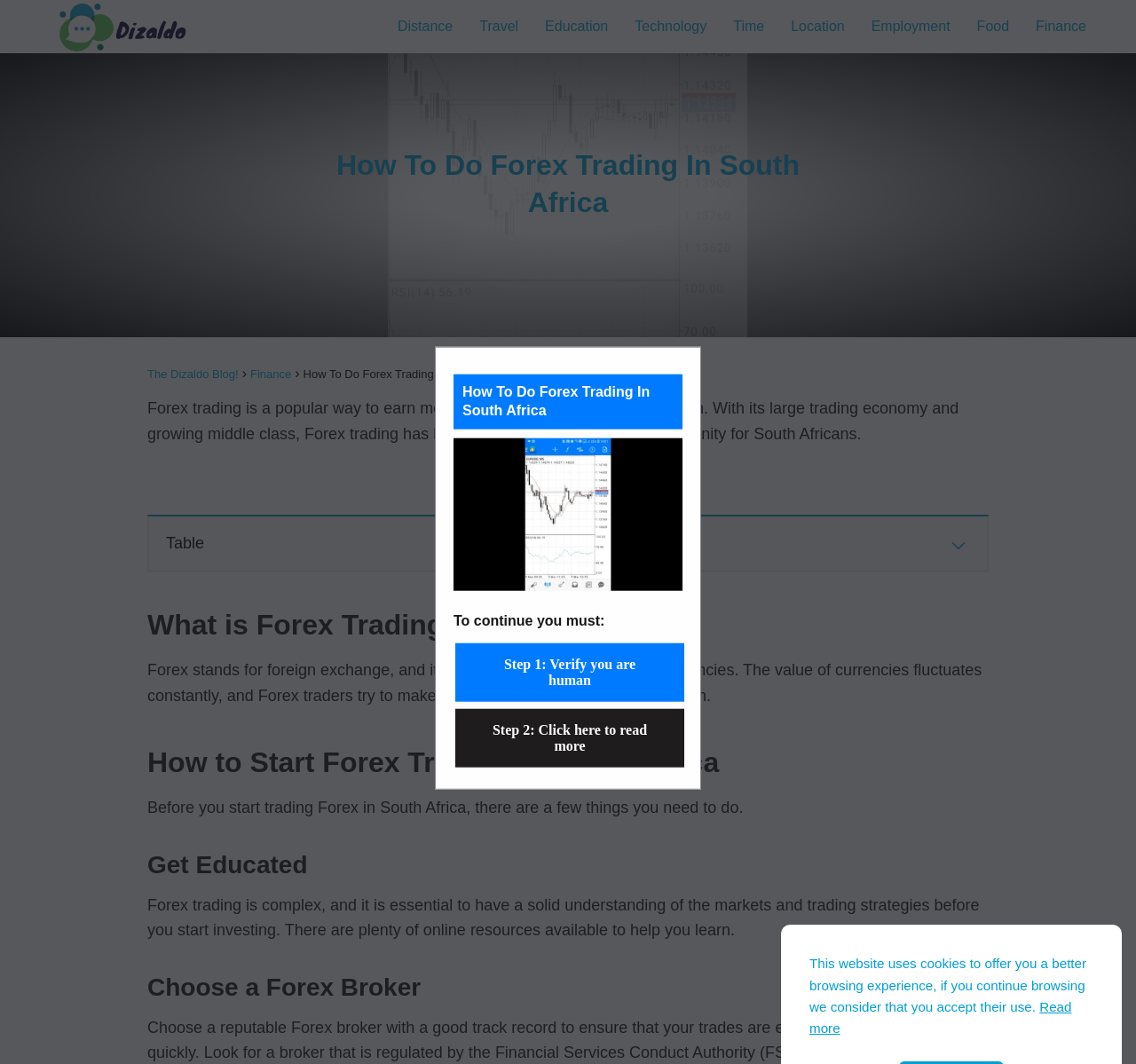Please identify the bounding box coordinates of the element's region that should be clicked to execute the following instruction: "Click the 'Learn More' button". The bounding box coordinates must be four float numbers between 0 and 1, i.e., [left, top, right, bottom].

[0.45, 0.443, 0.55, 0.457]